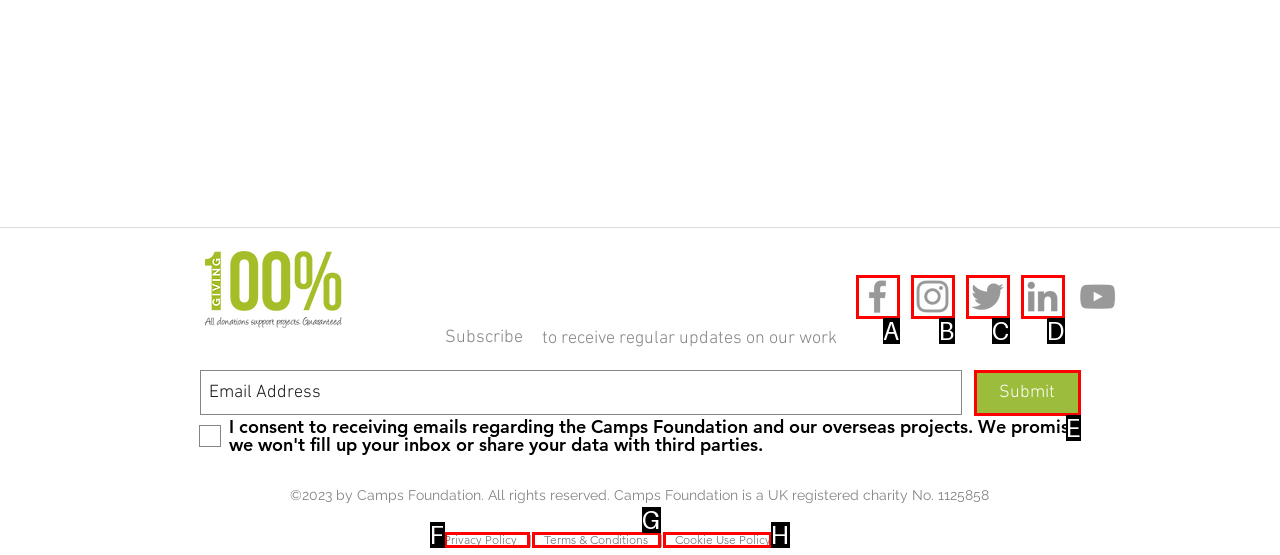Select the HTML element to finish the task: Click the Submit button Reply with the letter of the correct option.

E